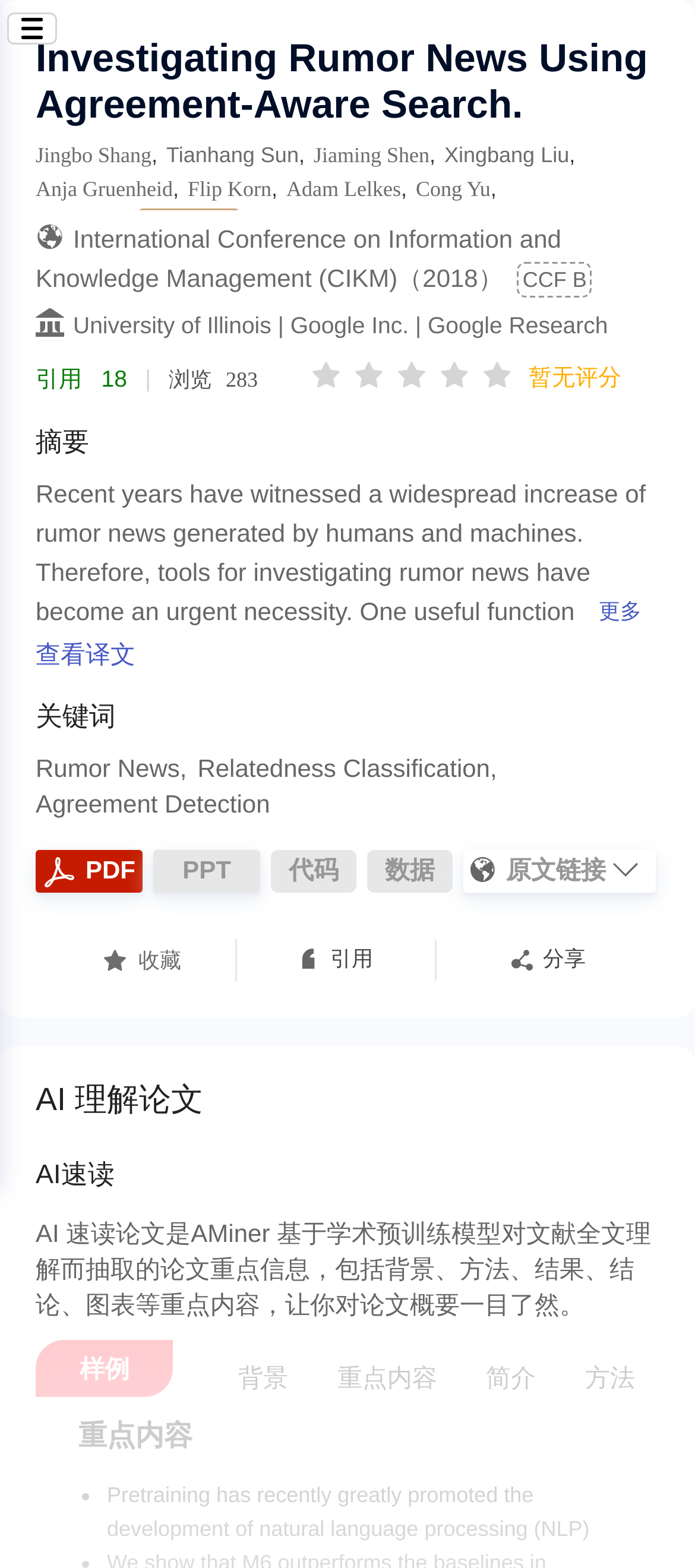Specify the bounding box coordinates of the element's area that should be clicked to execute the given instruction: "view virus gallery". The coordinates should be four float numbers between 0 and 1, i.e., [left, top, right, bottom].

None